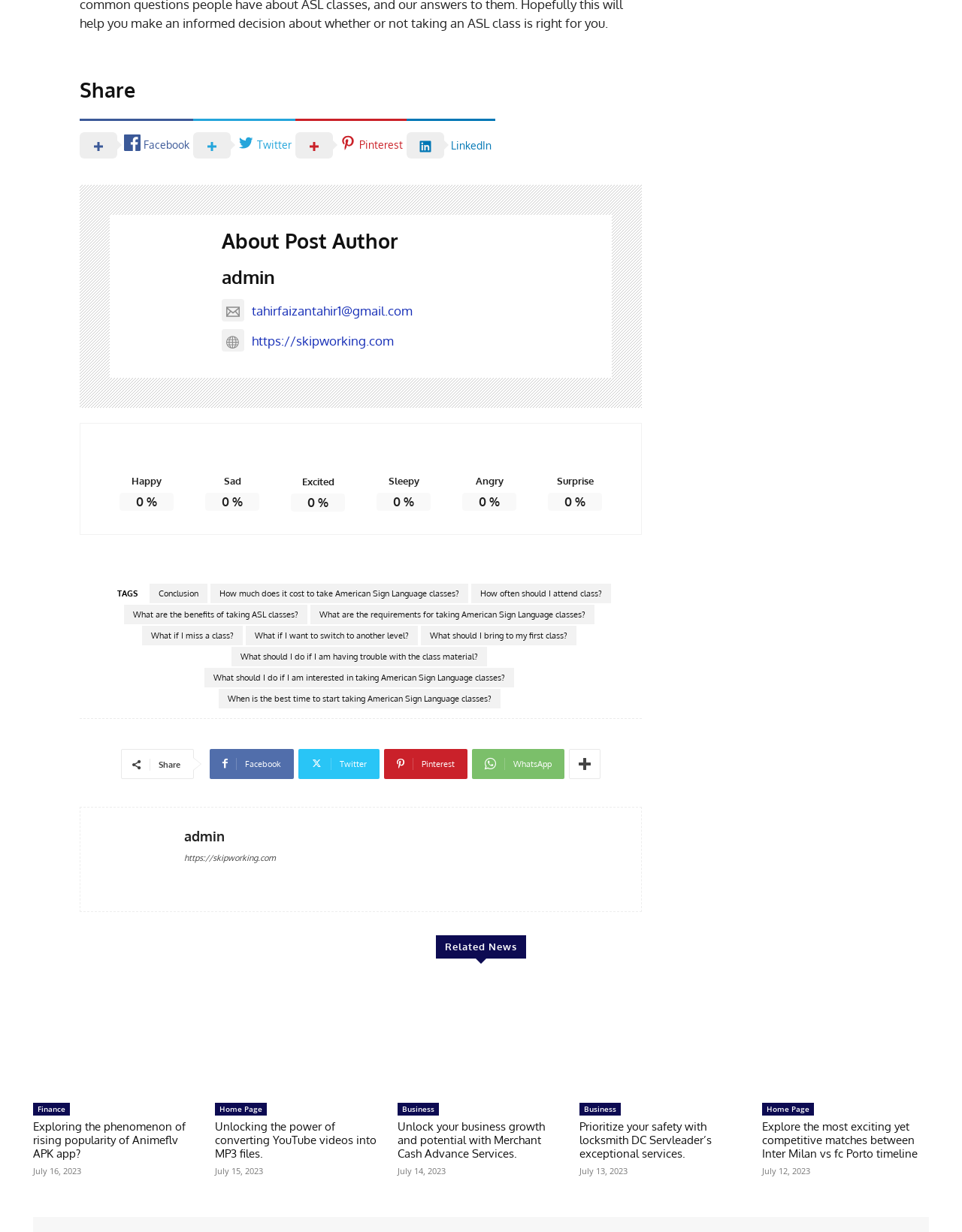What are the social media platforms available for sharing?
Can you provide a detailed and comprehensive answer to the question?

The social media platforms available for sharing can be found in the top-right corner of the webpage, under the 'Share' heading. The platforms include Facebook, Twitter, Pinterest, and LinkedIn, each with its own icon and link.